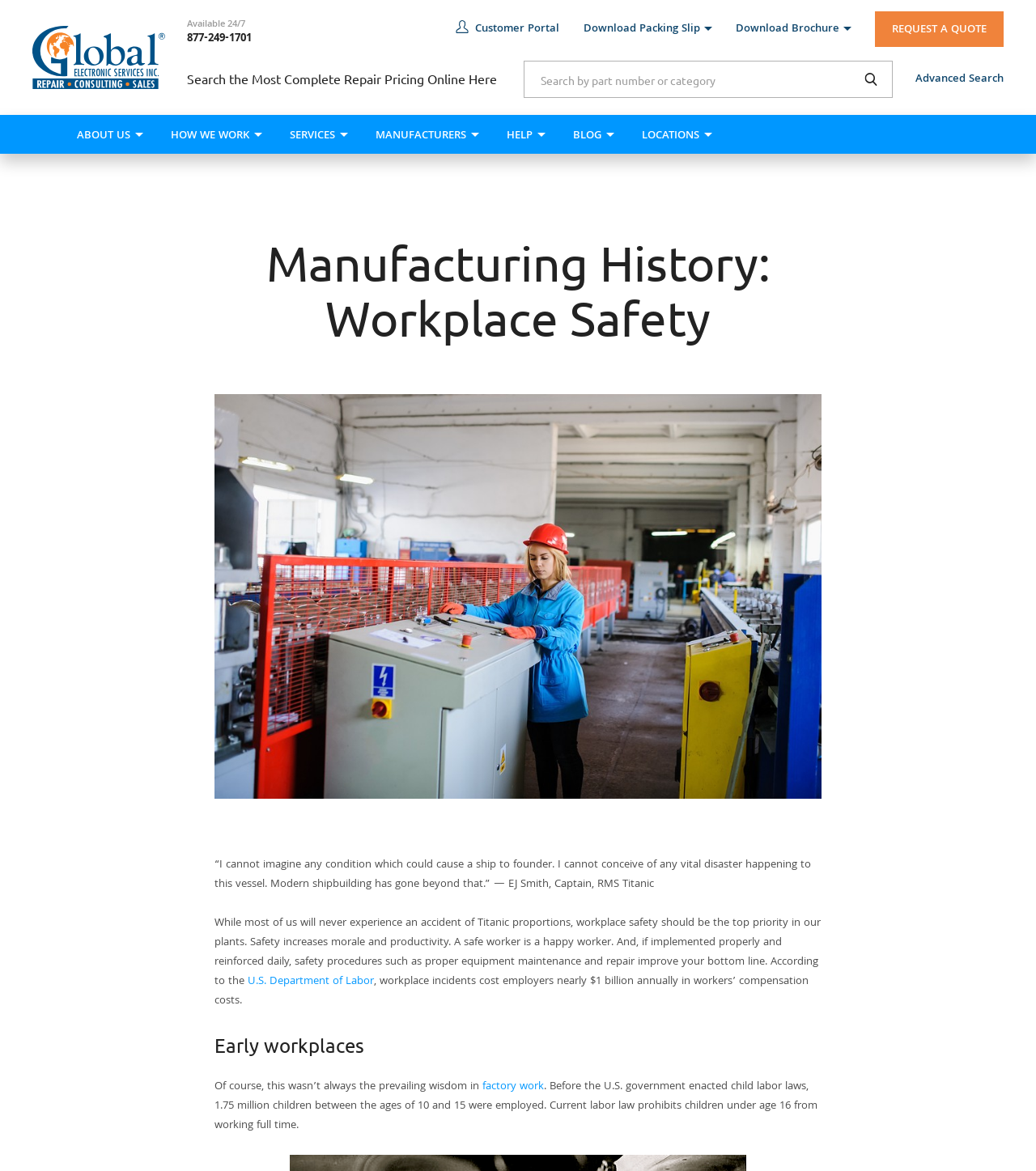Please locate the bounding box coordinates of the element's region that needs to be clicked to follow the instruction: "Call the customer service at 877-249-1701". The bounding box coordinates should be provided as four float numbers between 0 and 1, i.e., [left, top, right, bottom].

[0.18, 0.026, 0.243, 0.041]